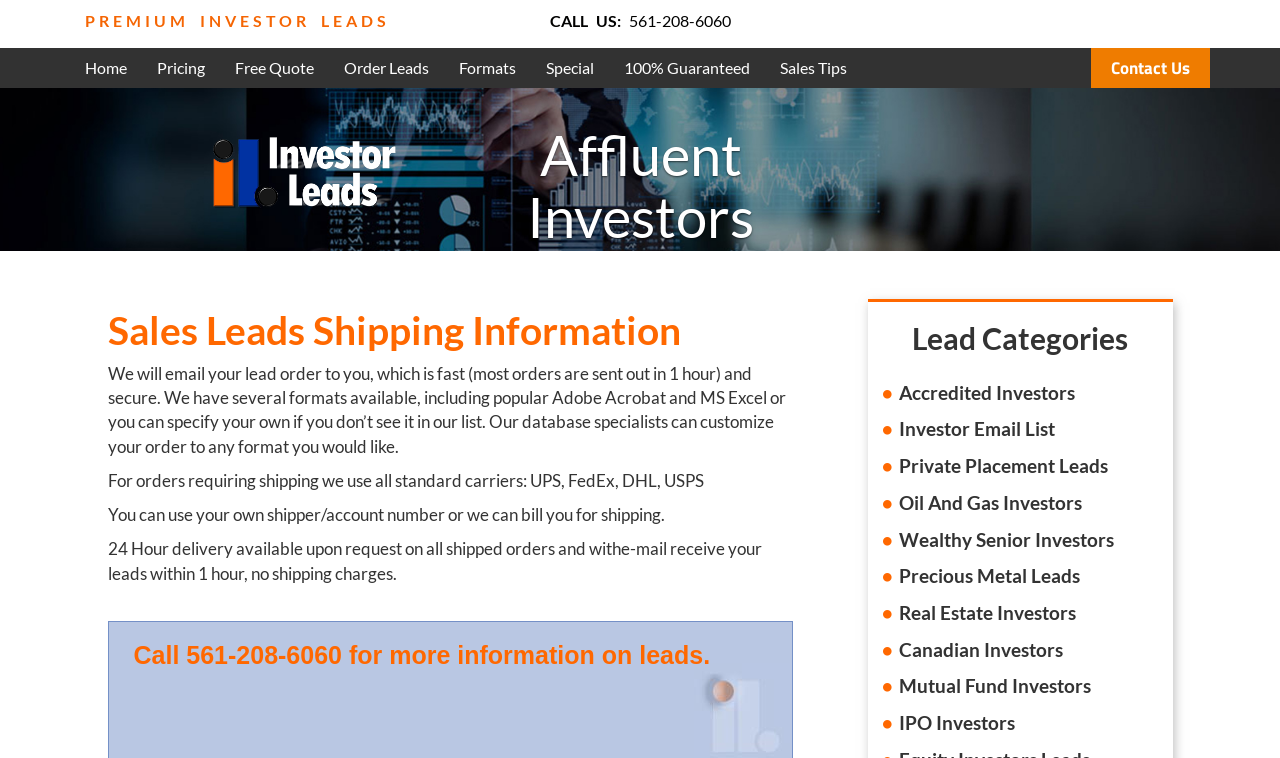Locate the bounding box coordinates of the element that should be clicked to fulfill the instruction: "Get a free quote".

[0.172, 0.063, 0.257, 0.116]